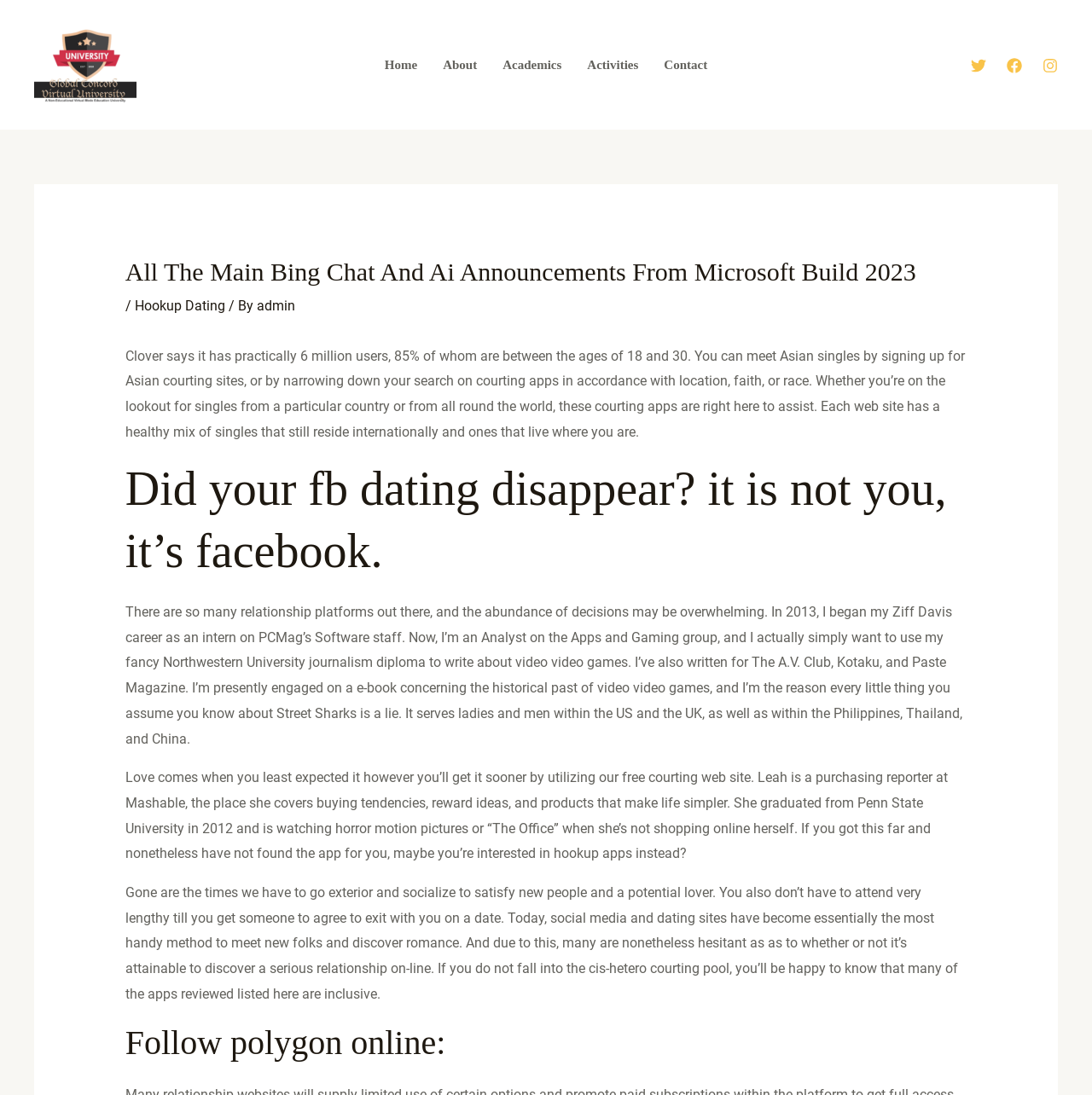Carefully examine the image and provide an in-depth answer to the question: What is the age range of most Clover users?

The text on the webpage states that 85% of Clover users are between the ages of 18 and 30, indicating that this is the age range of most users.